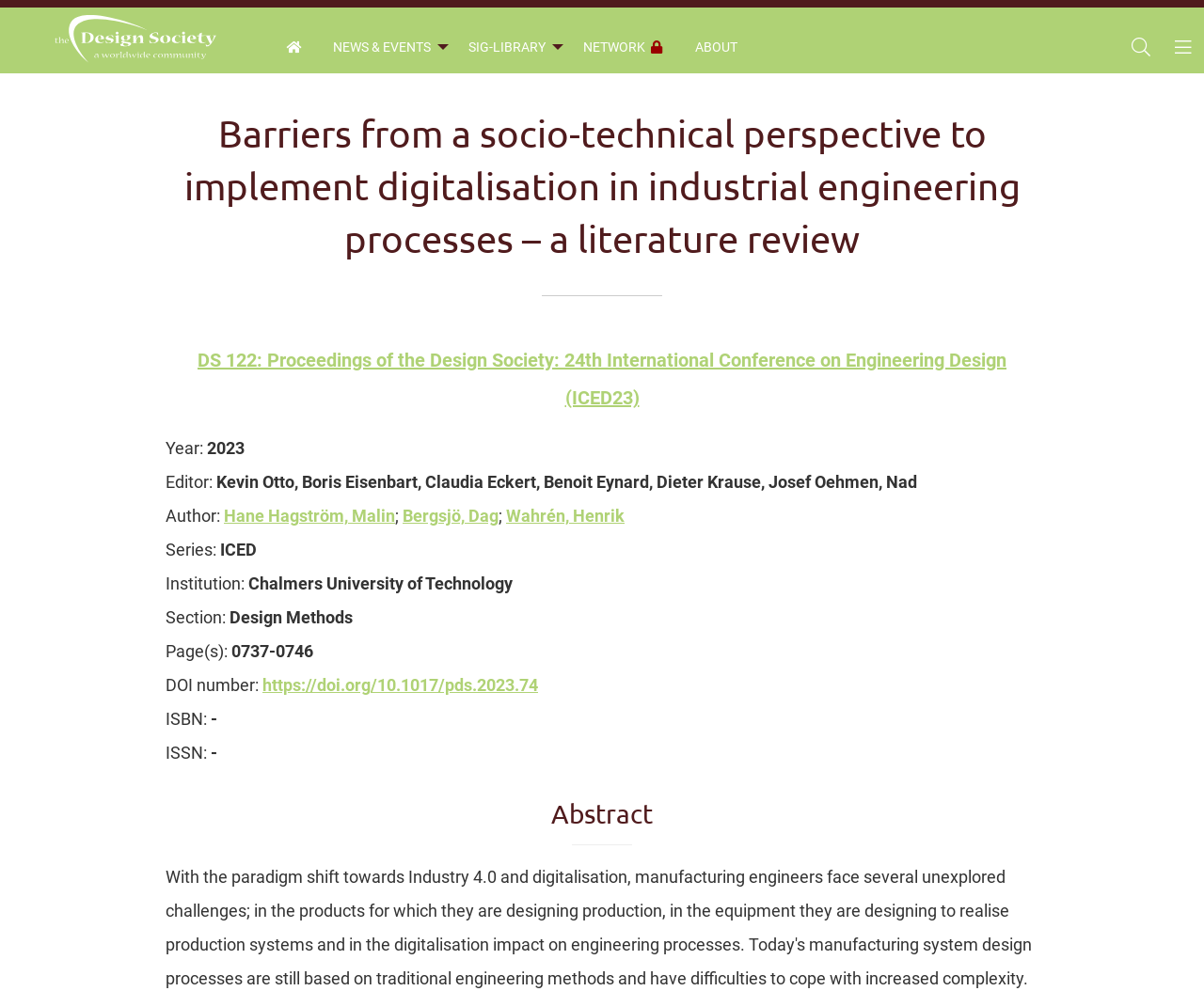Based on the element description News & Events, identify the bounding box of the UI element in the given webpage screenshot. The coordinates should be in the format (top-left x, top-left y, bottom-right x, bottom-right y) and must be between 0 and 1.

[0.264, 0.03, 0.376, 0.067]